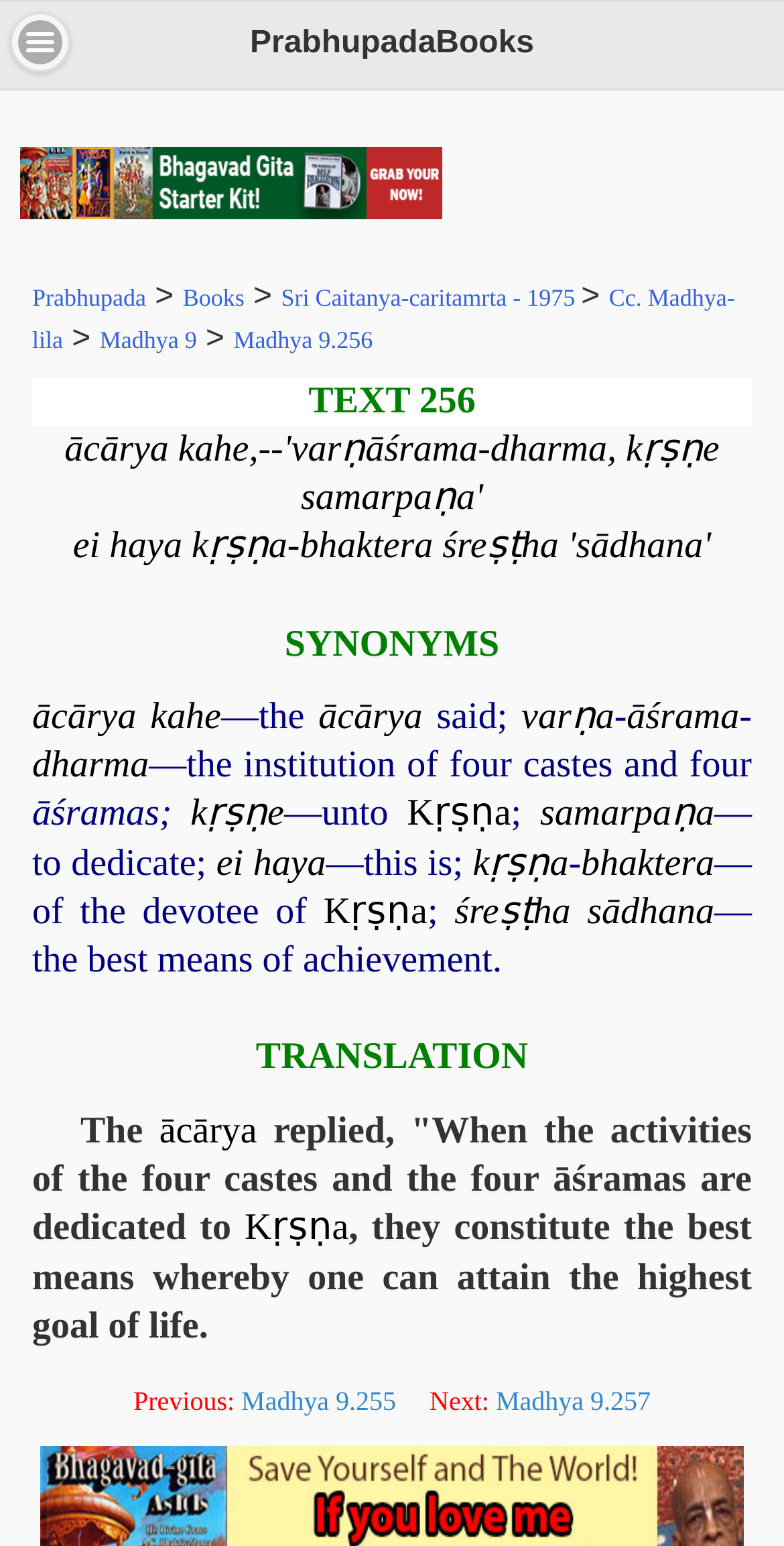What is the title of the book?
Ensure your answer is thorough and detailed.

The title of the book can be found in the link 'Sri Caitanya-caritamrta - 1975' which is located at the top of the webpage, indicating that the current webpage is related to this book.